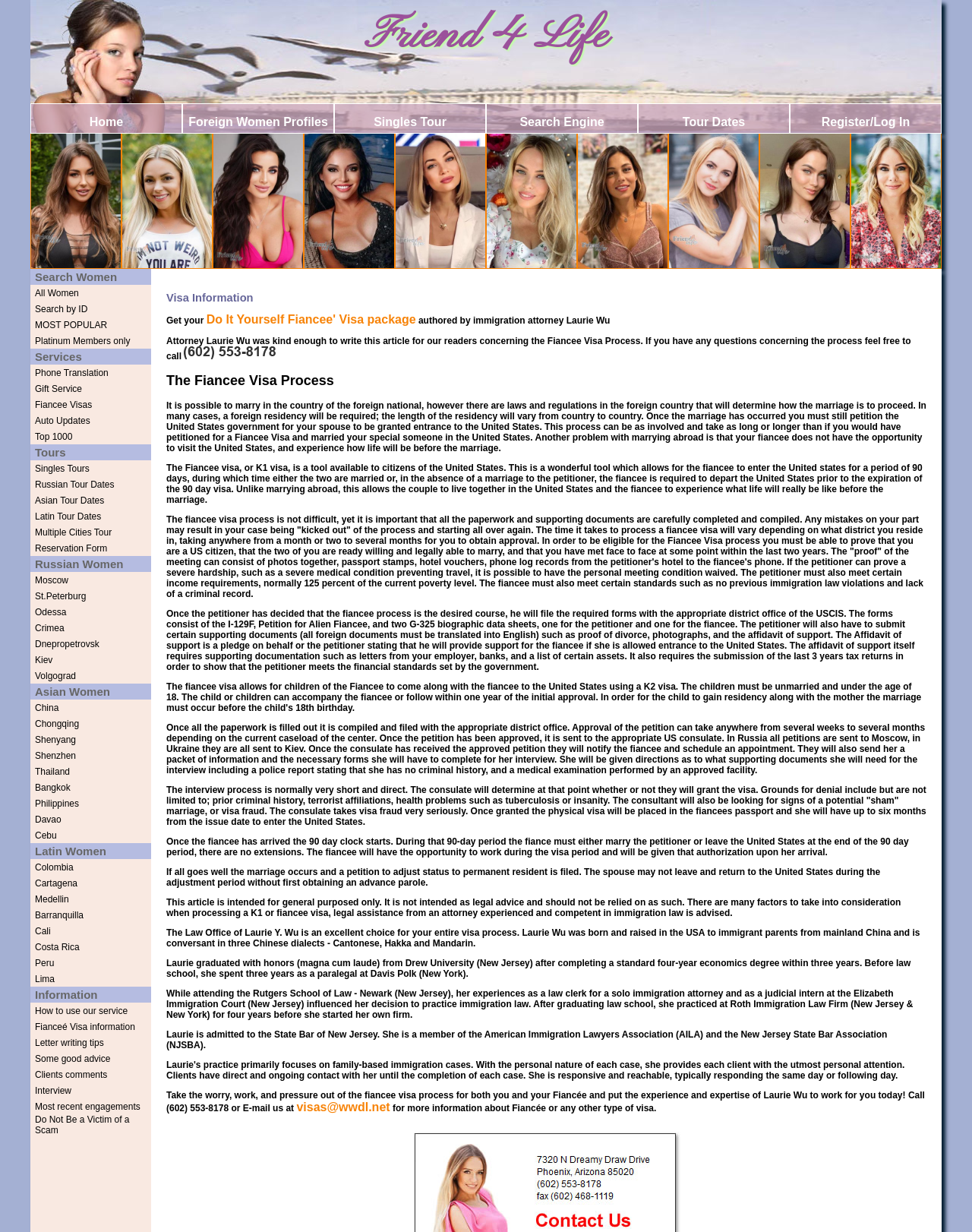Determine the bounding box coordinates for the region that must be clicked to execute the following instruction: "Search for women".

[0.031, 0.218, 0.155, 0.231]